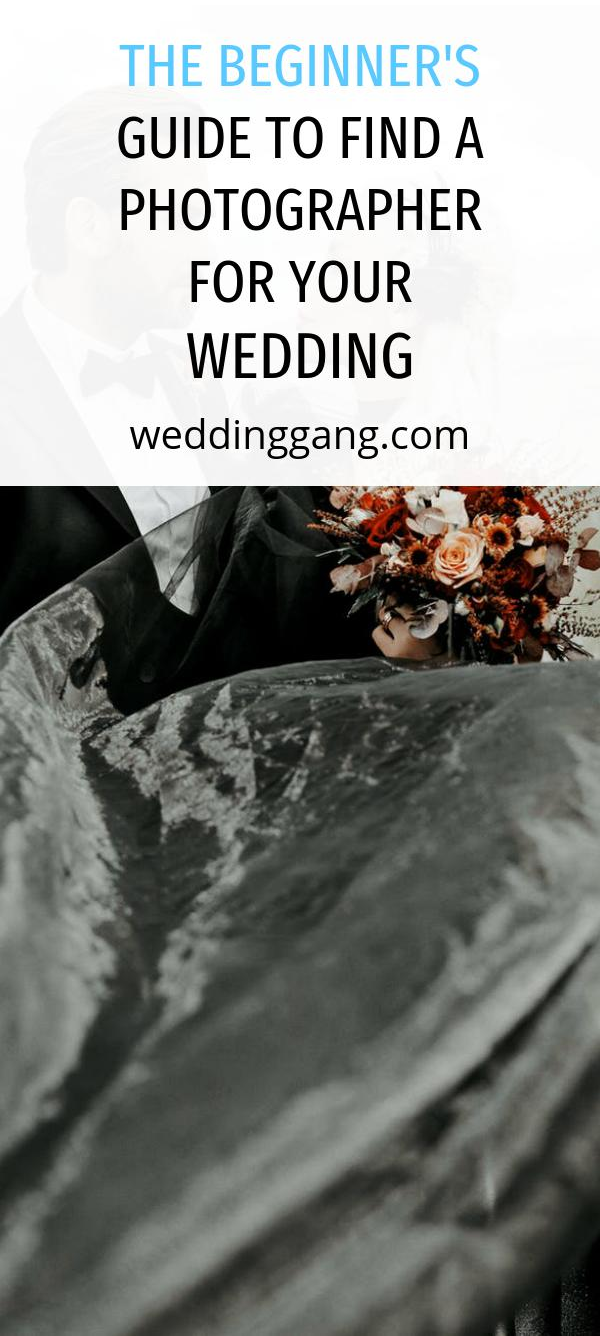Please answer the following question as detailed as possible based on the image: 
What is the purpose of the website 'weddinggang.com'?

The image features a title that reads 'THE BEGINNER'S GUIDE TO FIND A PHOTOGRAPHER FOR YOUR WEDDING' and includes the website 'weddinggang.com', suggesting that the website is a resource for couples seeking expert advice on selecting a wedding photographer.